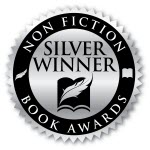Give a detailed account of the visual elements in the image.

The image features a circular emblem highlighting the recognition of the book "Familiar Evil" as a Silver Winner in the Nonfiction category of the prestigious book awards. The design showcases a polished silver background with bold text that reads "NON FICTION SILVER WINNER" encircling an illustration of a book and a quill, symbolizing literary achievement and excellence. This award denotes the book's outstanding contribution to nonfiction literature, celebrating the author's impactful storytelling and research on a significant topic.